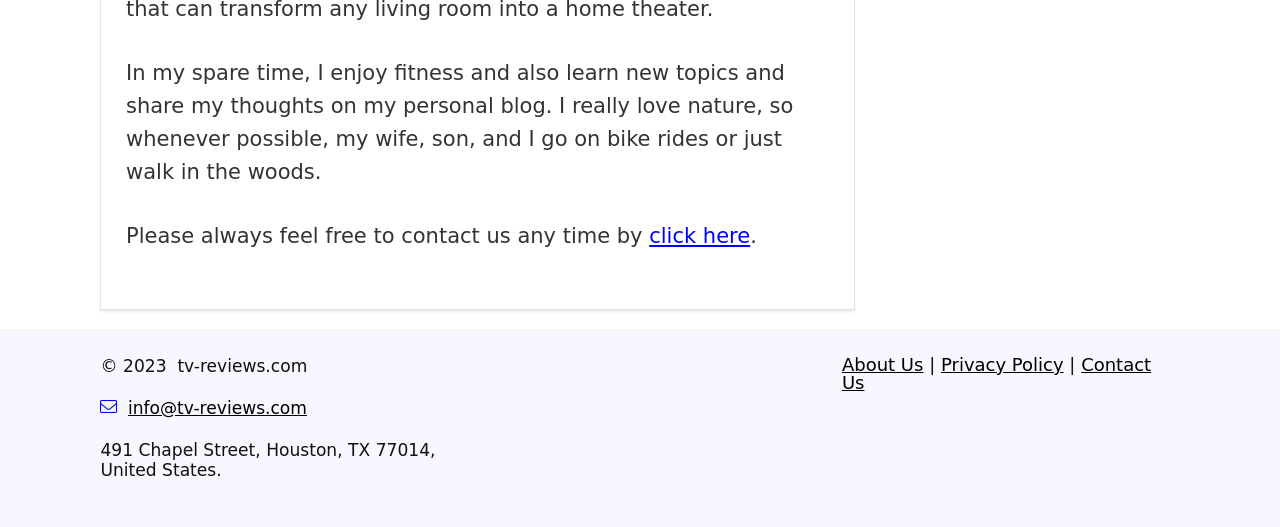Analyze the image and provide a detailed answer to the question: What is the author's hobby?

The author mentions in the first paragraph that in their spare time, they enjoy fitness, which indicates that fitness is one of their hobbies.